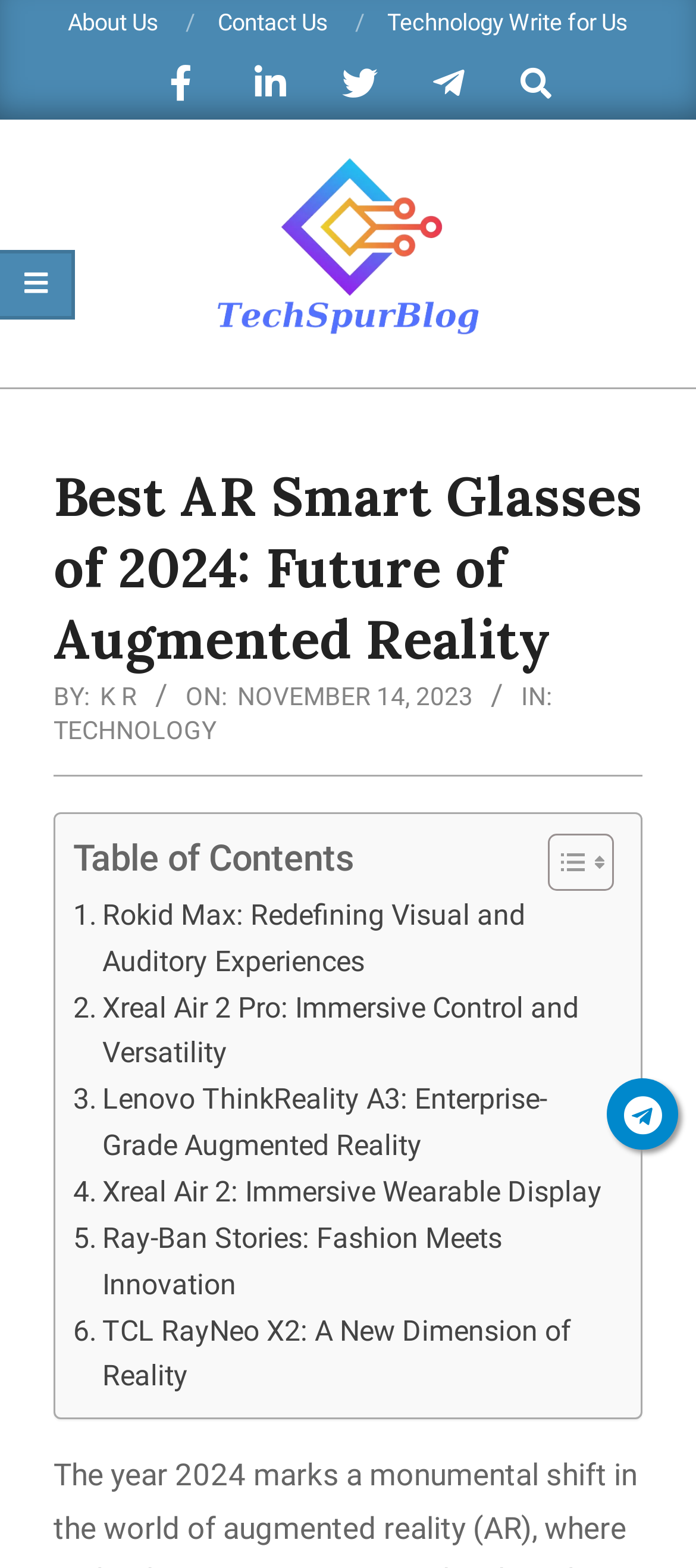Given the description of the UI element: "parent_node: Skip to content", predict the bounding box coordinates in the form of [left, top, right, bottom], with each value being a float between 0 and 1.

[0.872, 0.688, 0.974, 0.733]